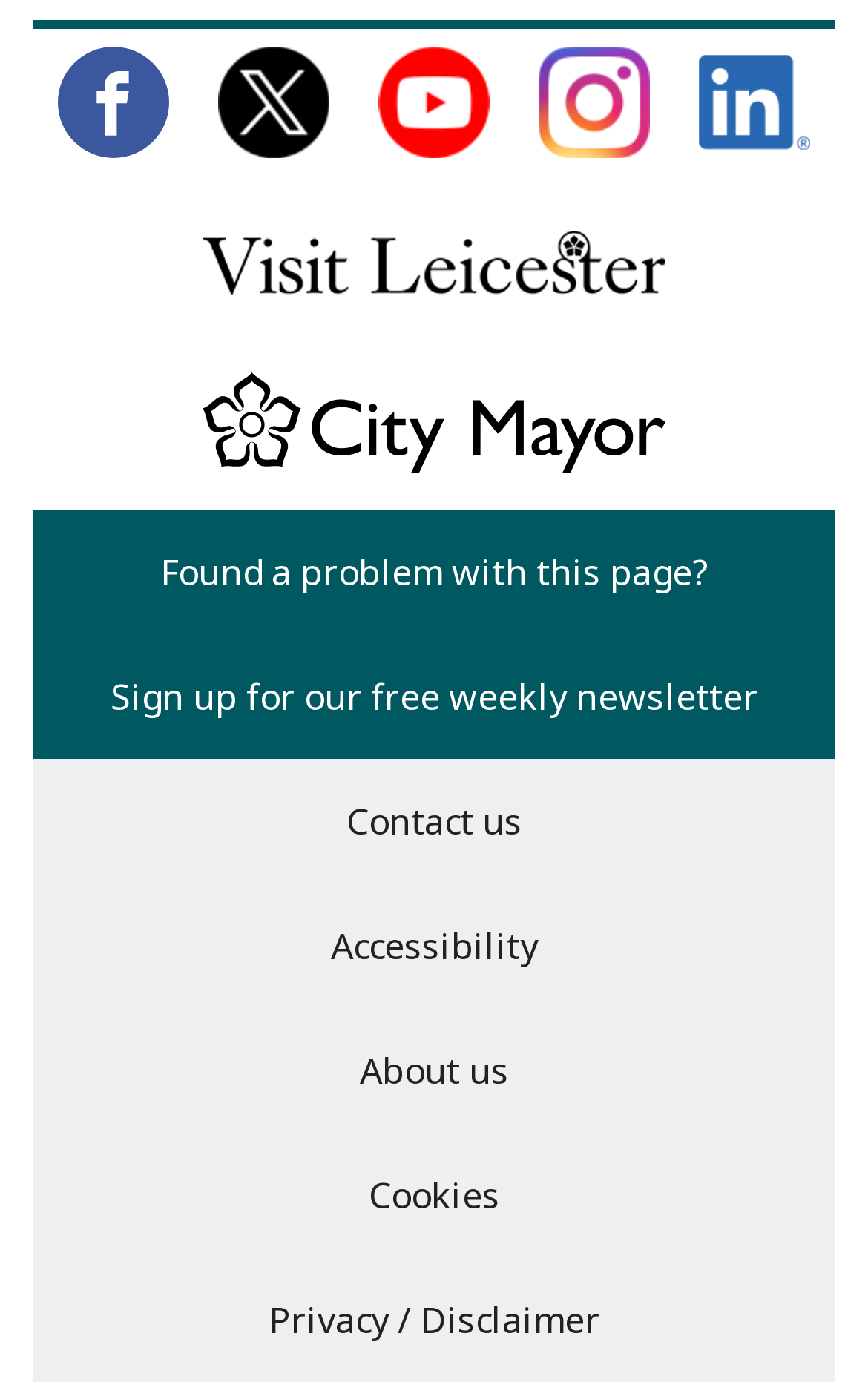Respond with a single word or phrase to the following question:
Who is the City Mayor?

Not specified